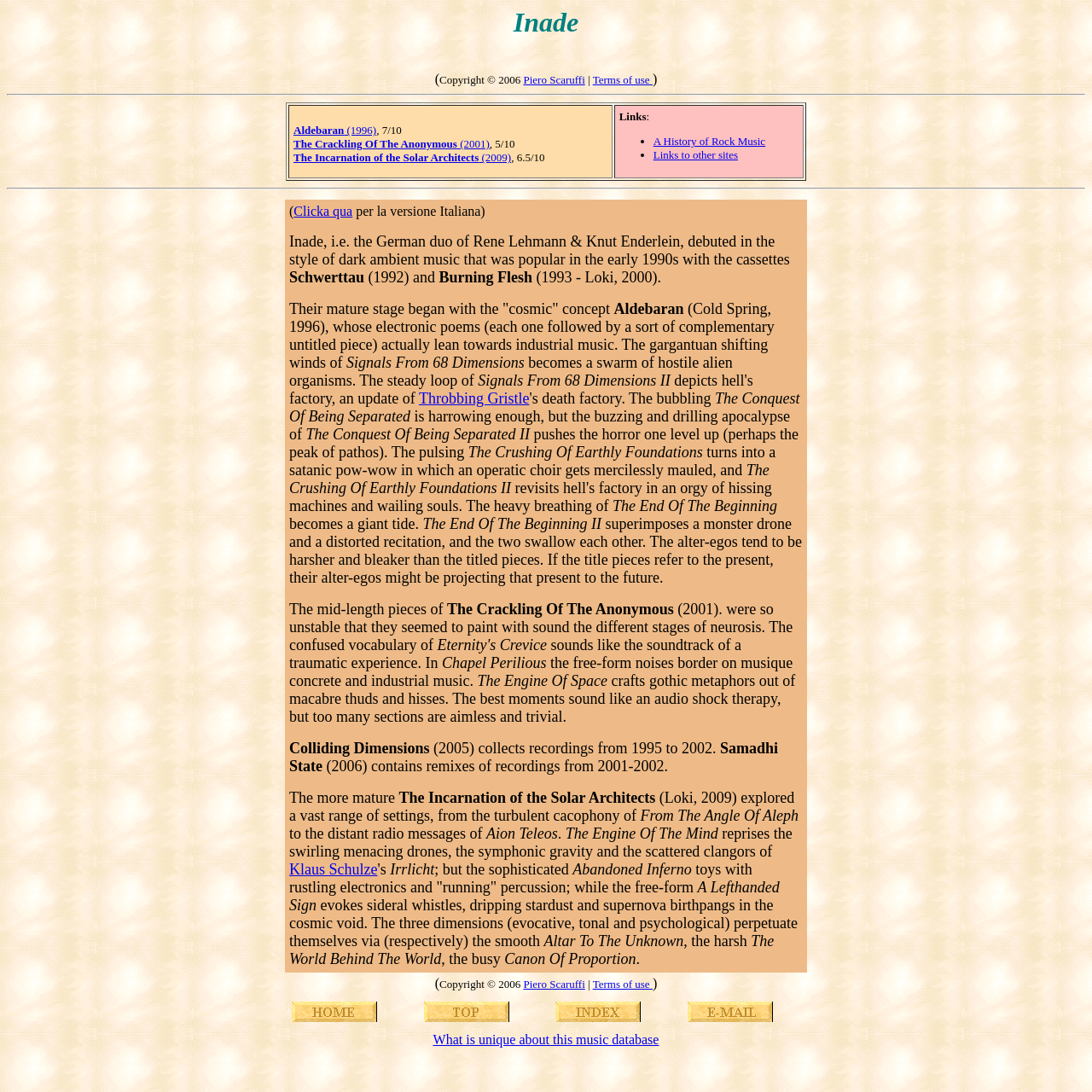Carefully examine the image and provide an in-depth answer to the question: What is the rating of the album 'The Incarnation of the Solar Architects'?

The question asks for the rating of the album 'The Incarnation of the Solar Architects'. The webpage lists the album with a rating of 6.5/10, which can be found in the discography section.